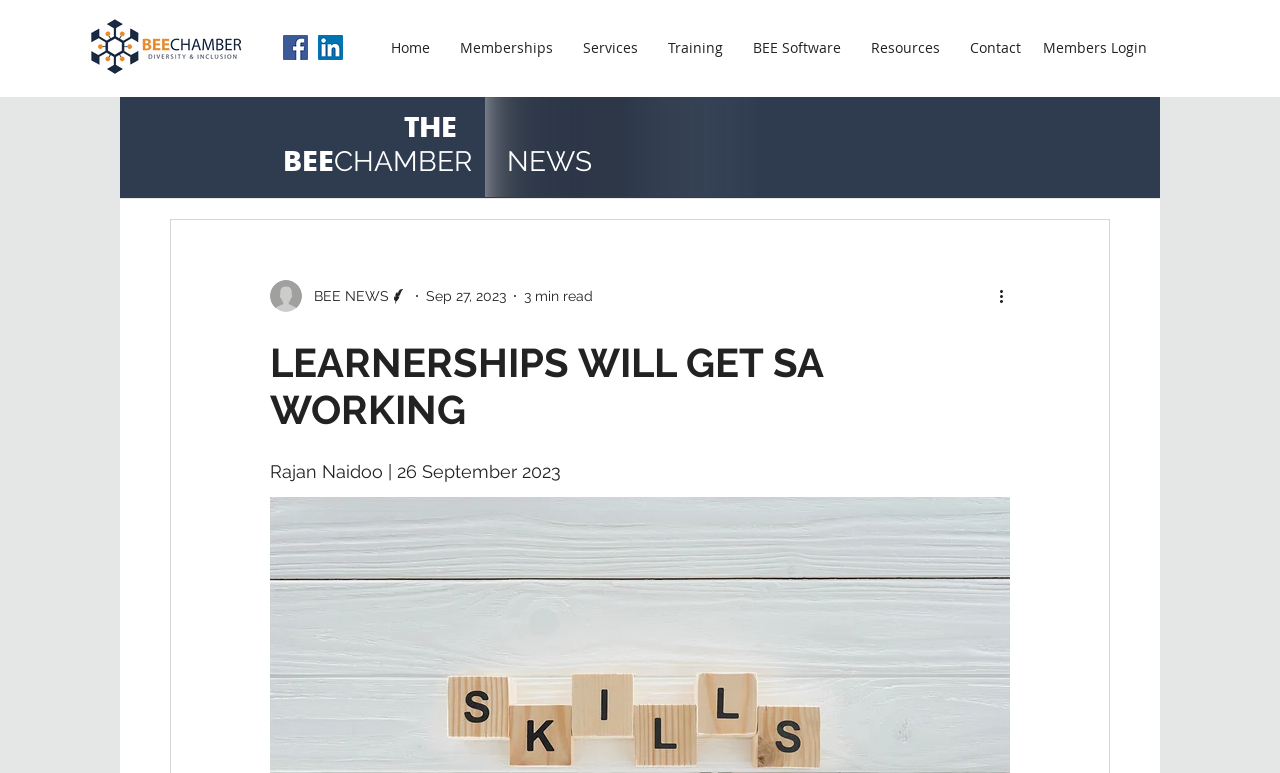What is the topic of the article?
Using the details shown in the screenshot, provide a comprehensive answer to the question.

I determined the topic by reading the main heading, which says 'LEARNERSHIPS WILL GET SA WORKING'. This suggests that the article is about learnerships and their impact on South Africa.